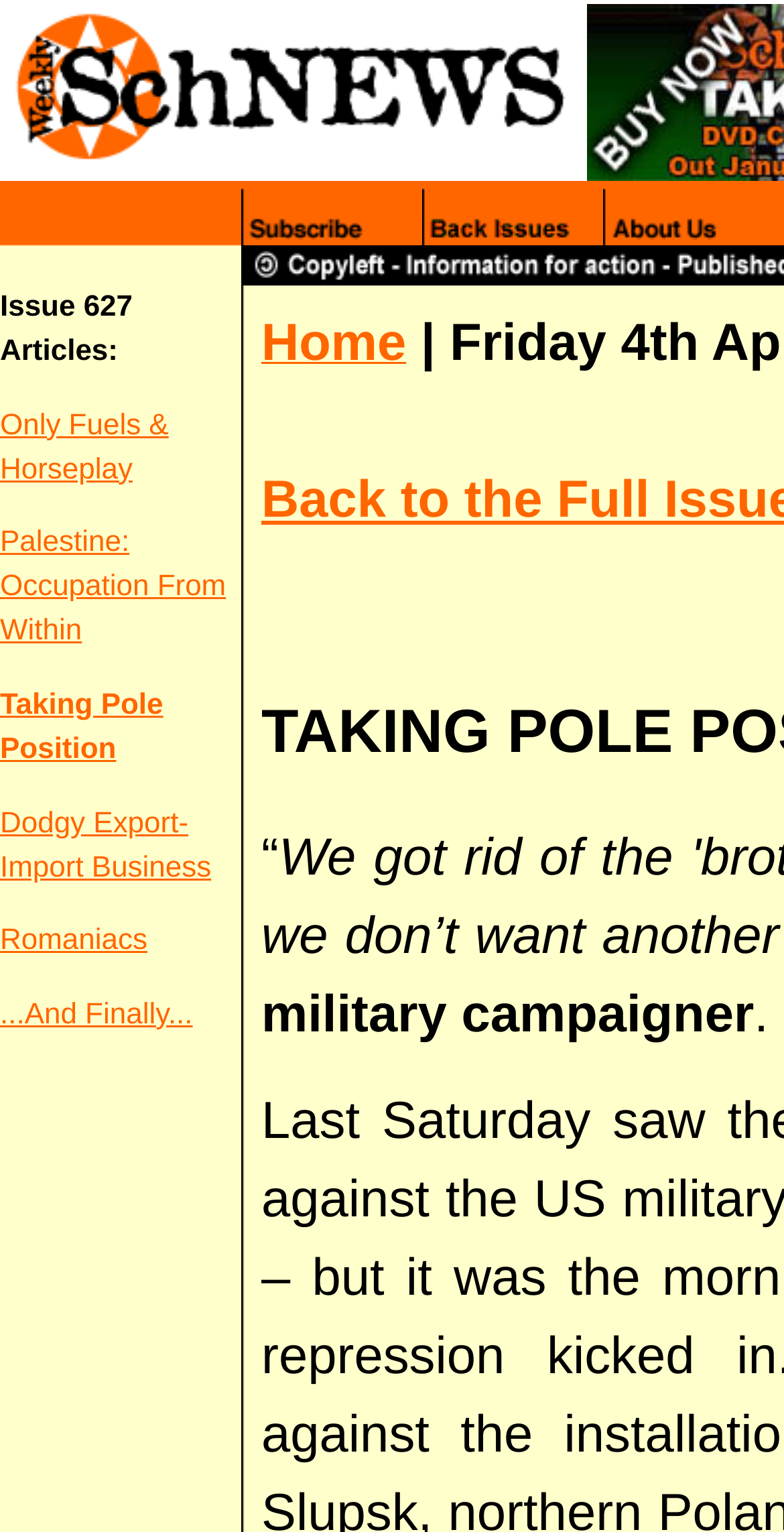What is the topic of the article 'Taking Pole Position'?
Please respond to the question with a detailed and informative answer.

The webpage does not provide enough information to determine the topic of the article 'Taking Pole Position', but it is likely related to news or current events based on the context of the webpage.